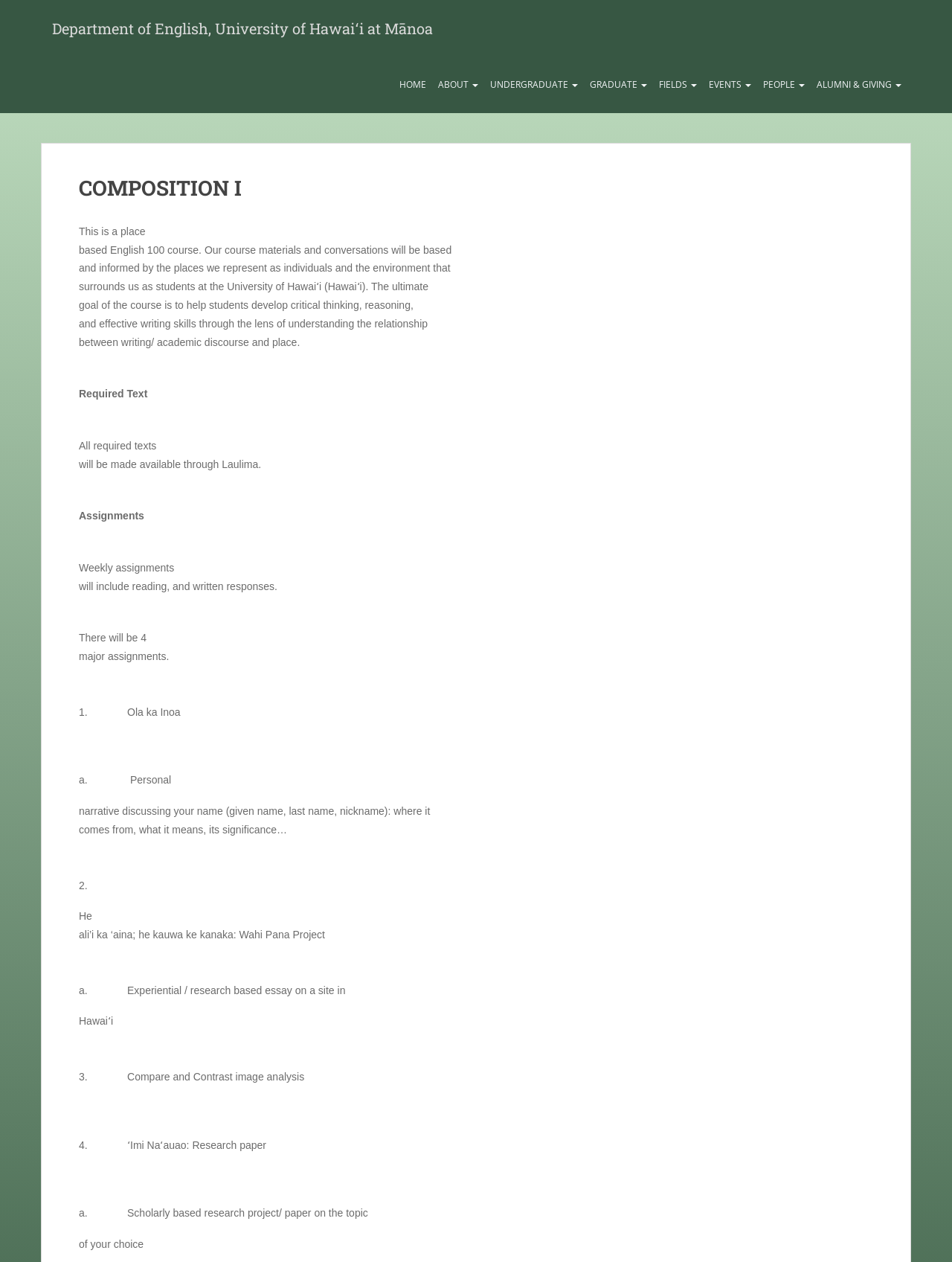Where will the required texts be made available?
Please provide a comprehensive answer based on the visual information in the image.

The webpage states that 'All required texts will be made available through Laulima.' This implies that students can access the required texts through Laulima.